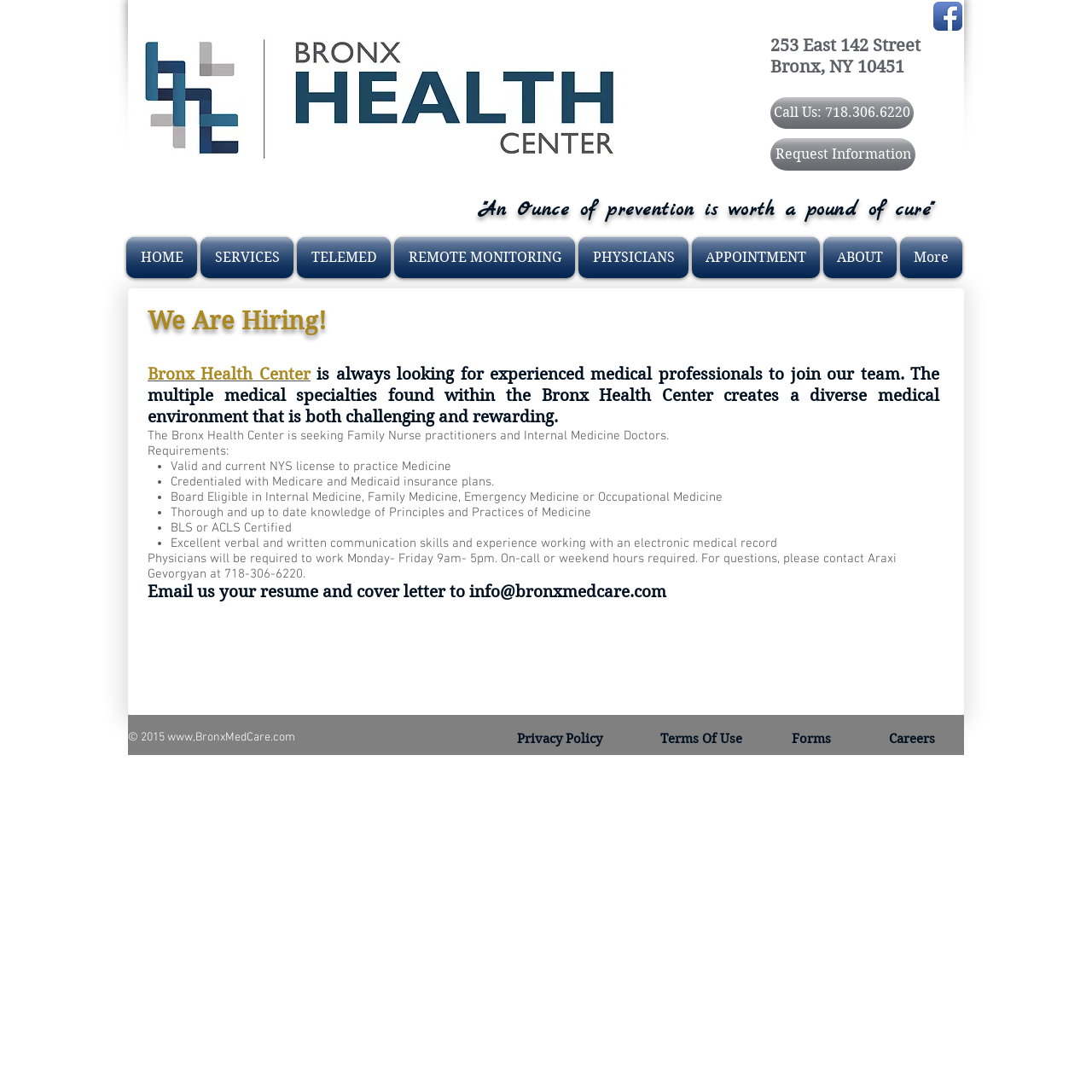Can you determine the bounding box coordinates of the area that needs to be clicked to fulfill the following instruction: "Request Information"?

[0.705, 0.127, 0.838, 0.156]